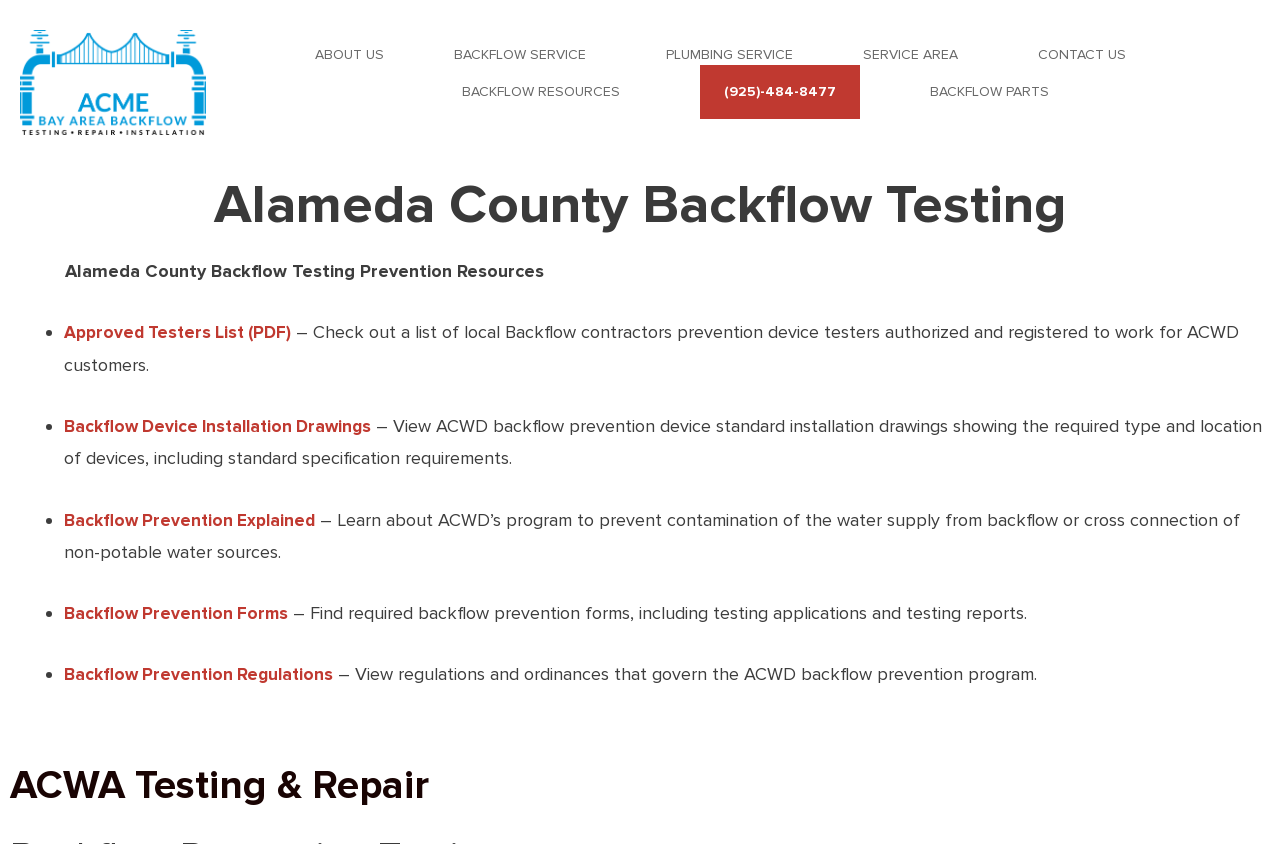What is the purpose of the 'Approved Testers List (PDF)'?
Answer the question with detailed information derived from the image.

I found the answer by reading the text associated with the link 'Approved Testers List (PDF)' which is located in the 'Alameda County Backflow Testing Prevention Resources' section of the webpage.